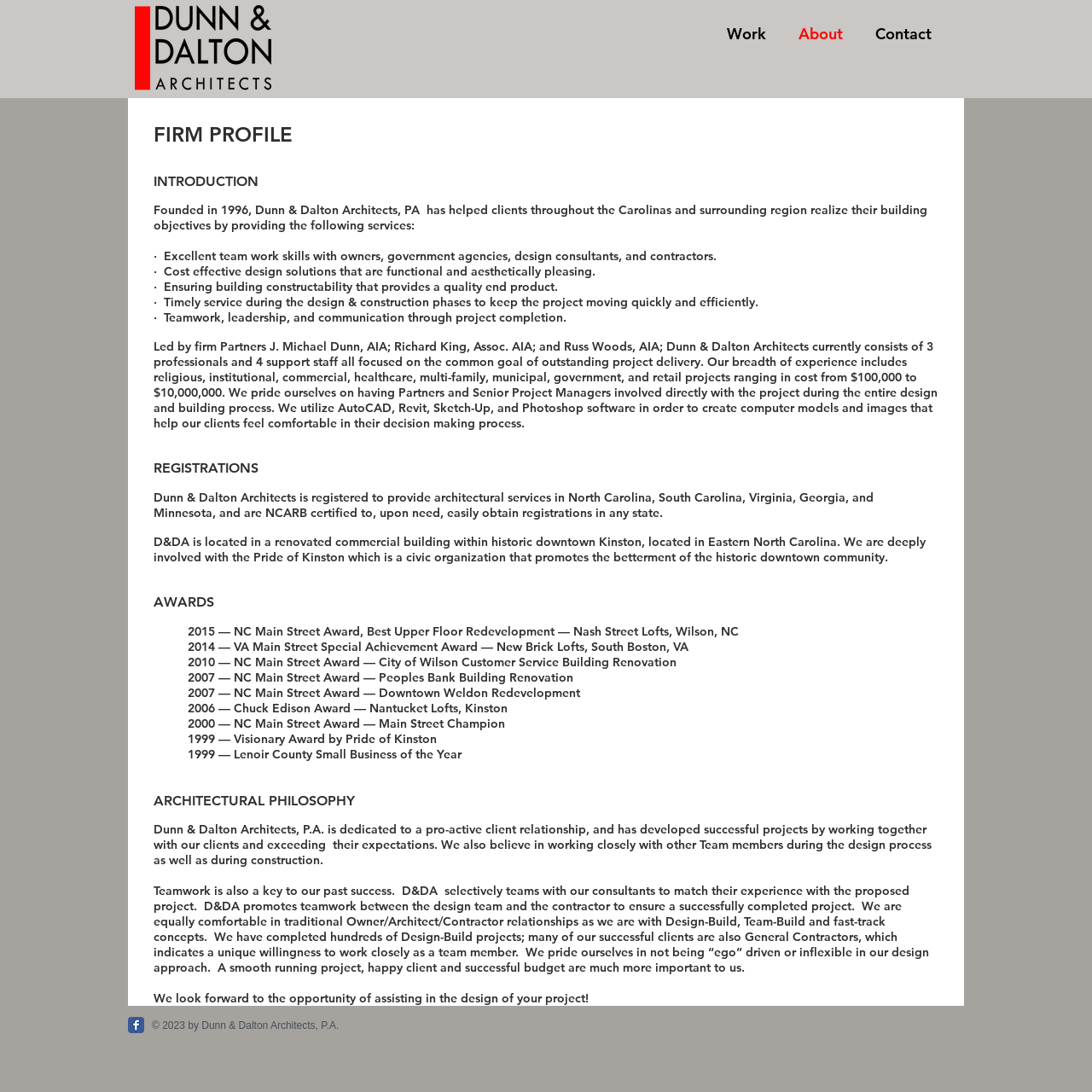How many professionals are in the firm? Using the information from the screenshot, answer with a single word or phrase.

3